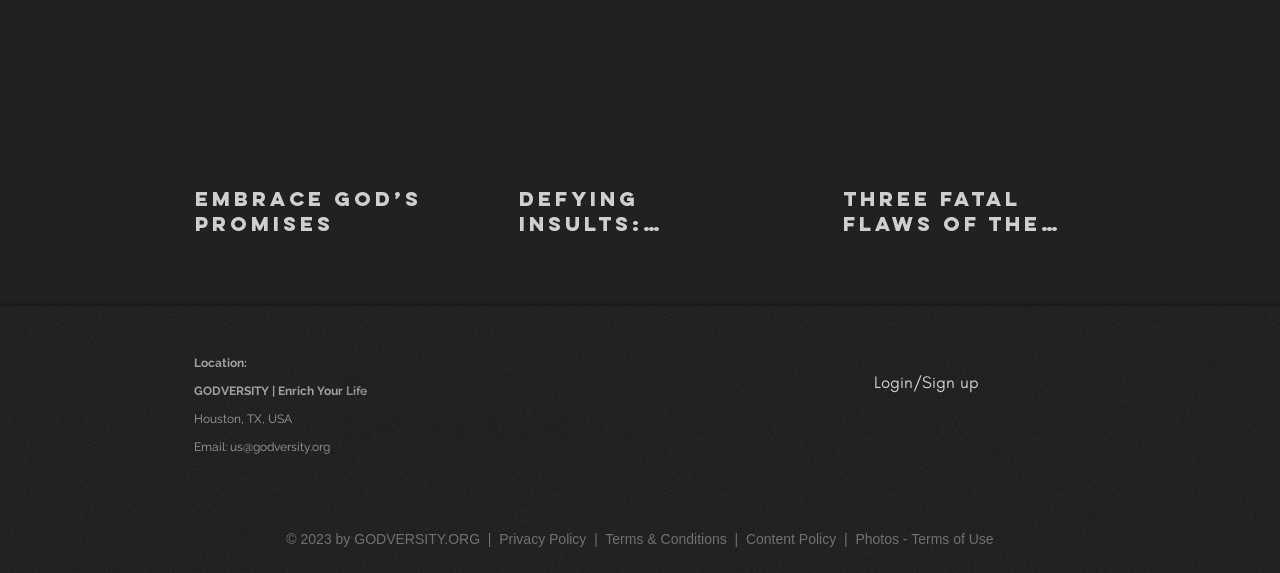Examine the screenshot and answer the question in as much detail as possible: What social media platforms are available in the social bar?

I found the social media platforms by looking at the list element that contains the links to the social media platforms. The links are represented by icons, and I was able to identify them as Facebook, Twitter, Google+, and Instagram.